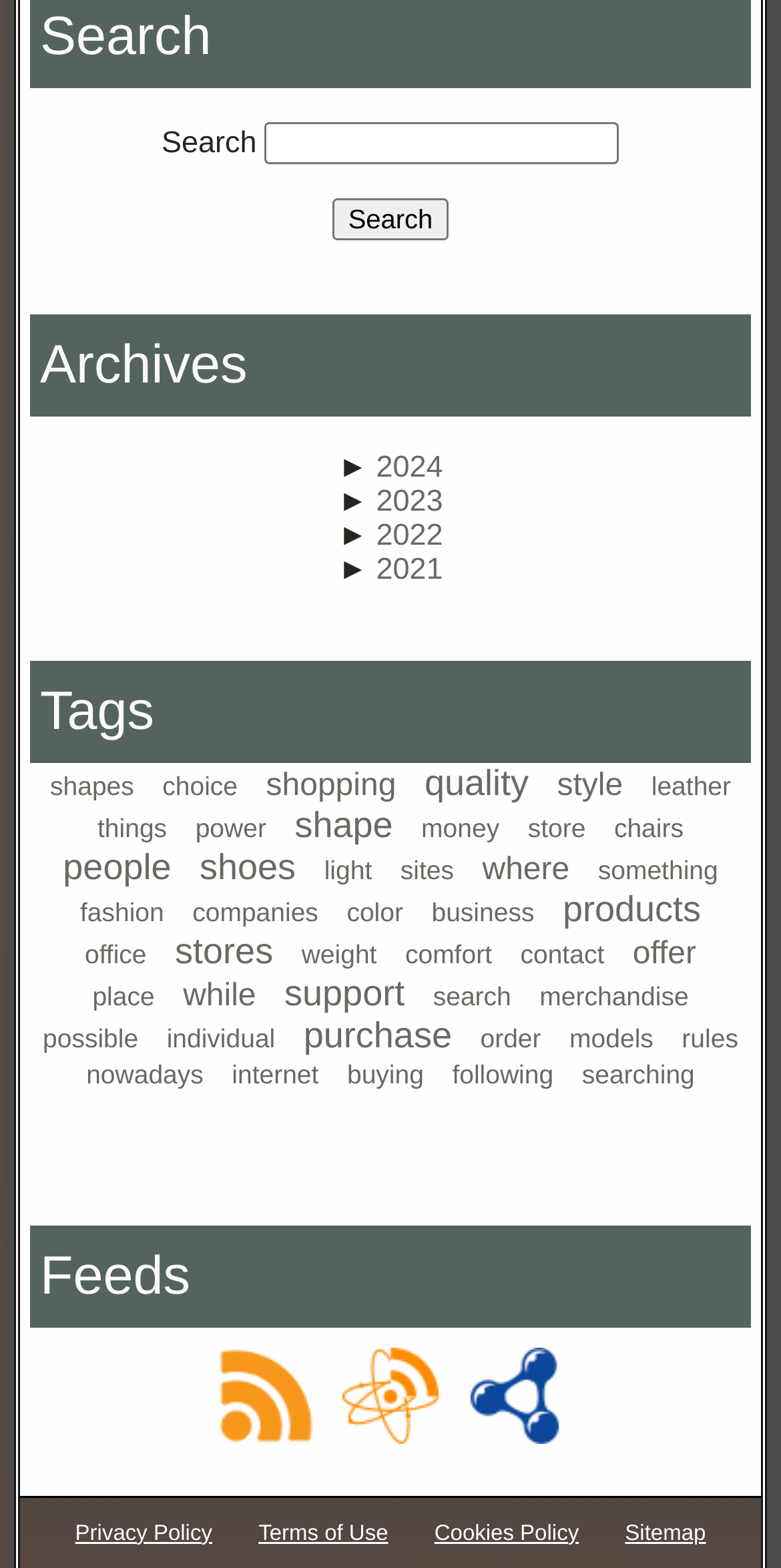From the details in the image, provide a thorough response to the question: What is the purpose of the textbox at the top?

The textbox at the top of the webpage has a placeholder text 'Search' and is accompanied by a search button, indicating that it is used for searching purposes.